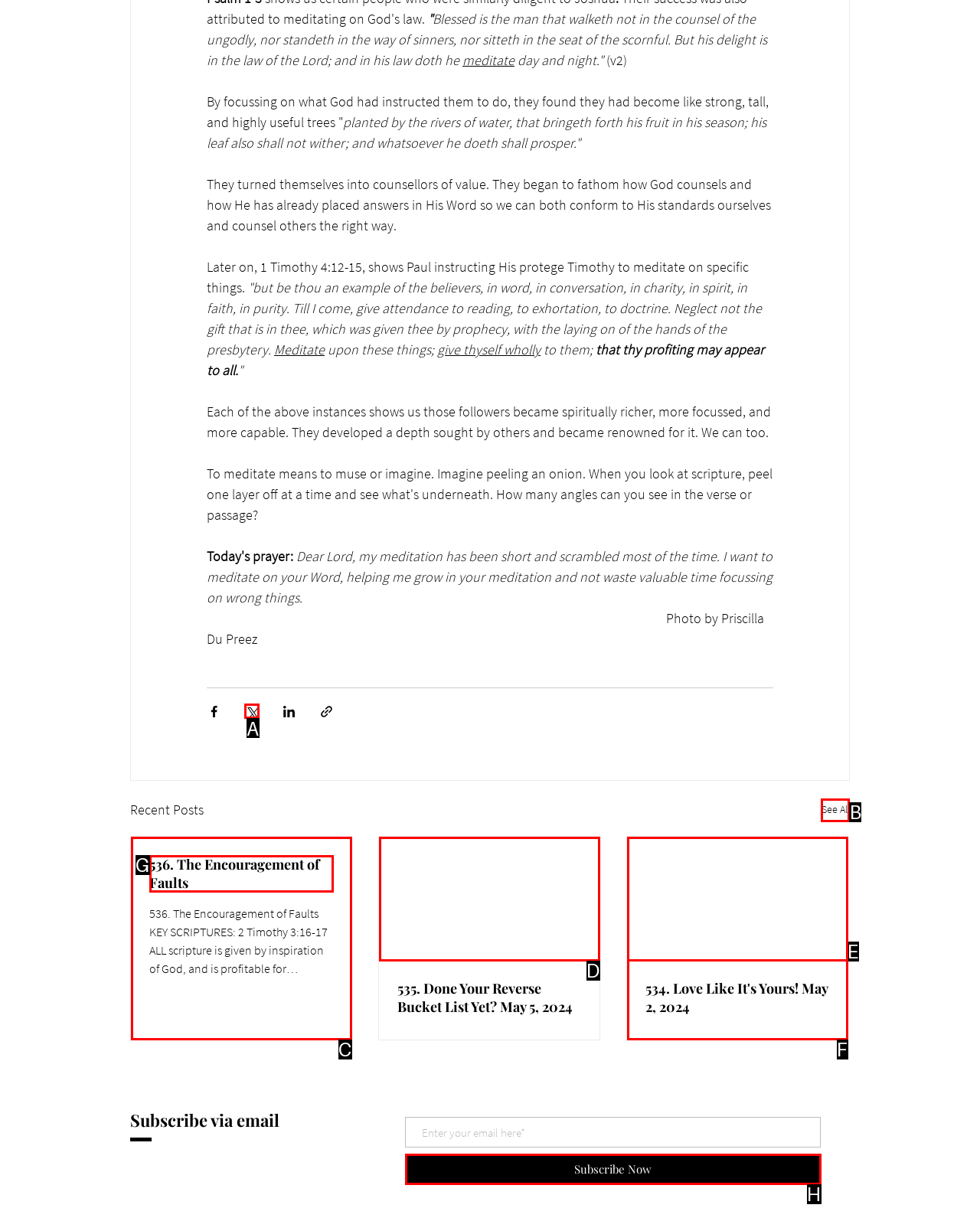Select the option I need to click to accomplish this task: See All
Provide the letter of the selected choice from the given options.

B